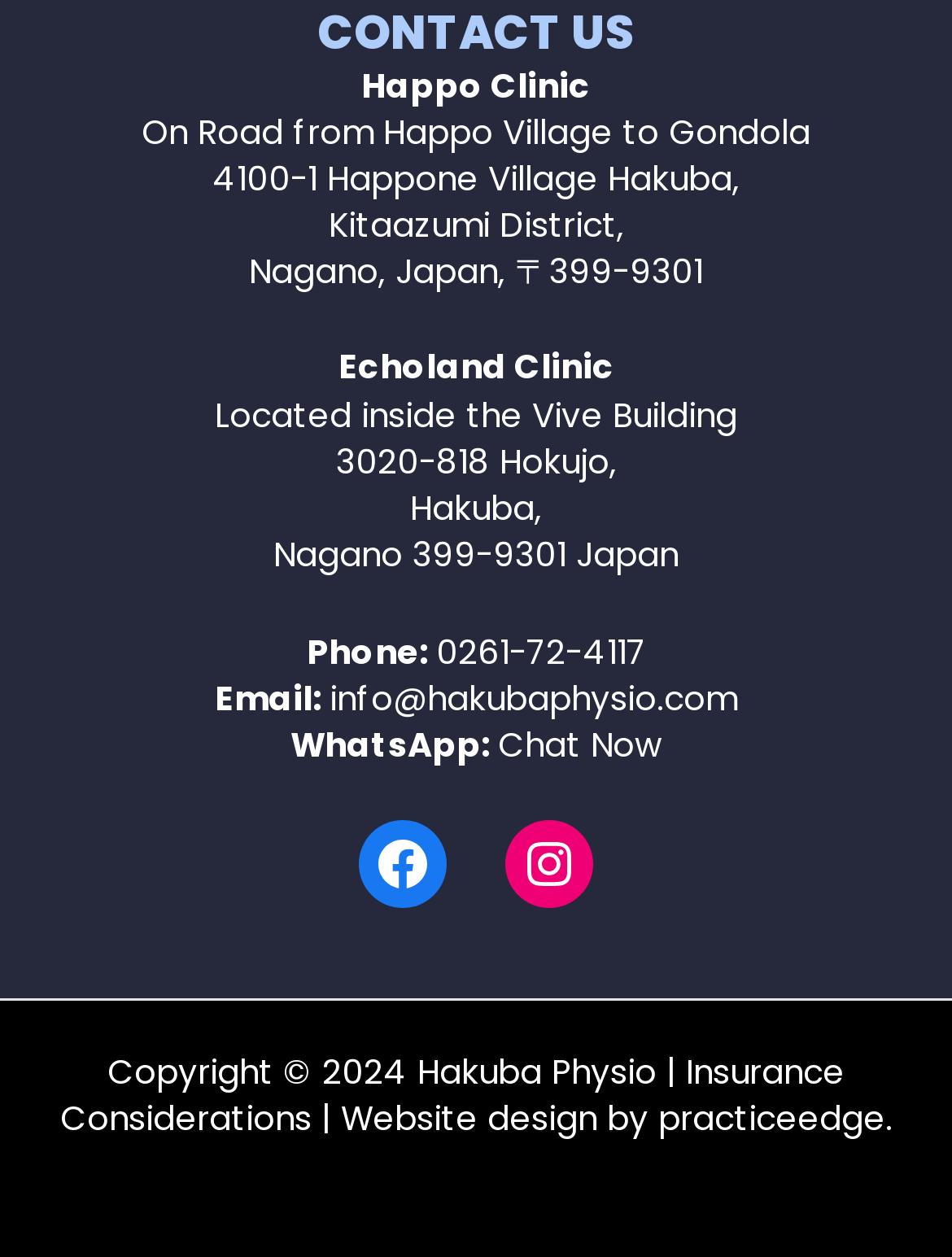What is the phone number of the clinic?
Please give a detailed and elaborate answer to the question based on the image.

I found the phone number listed in the footer section, next to the label 'Phone:', which is '0261-72-4117'.